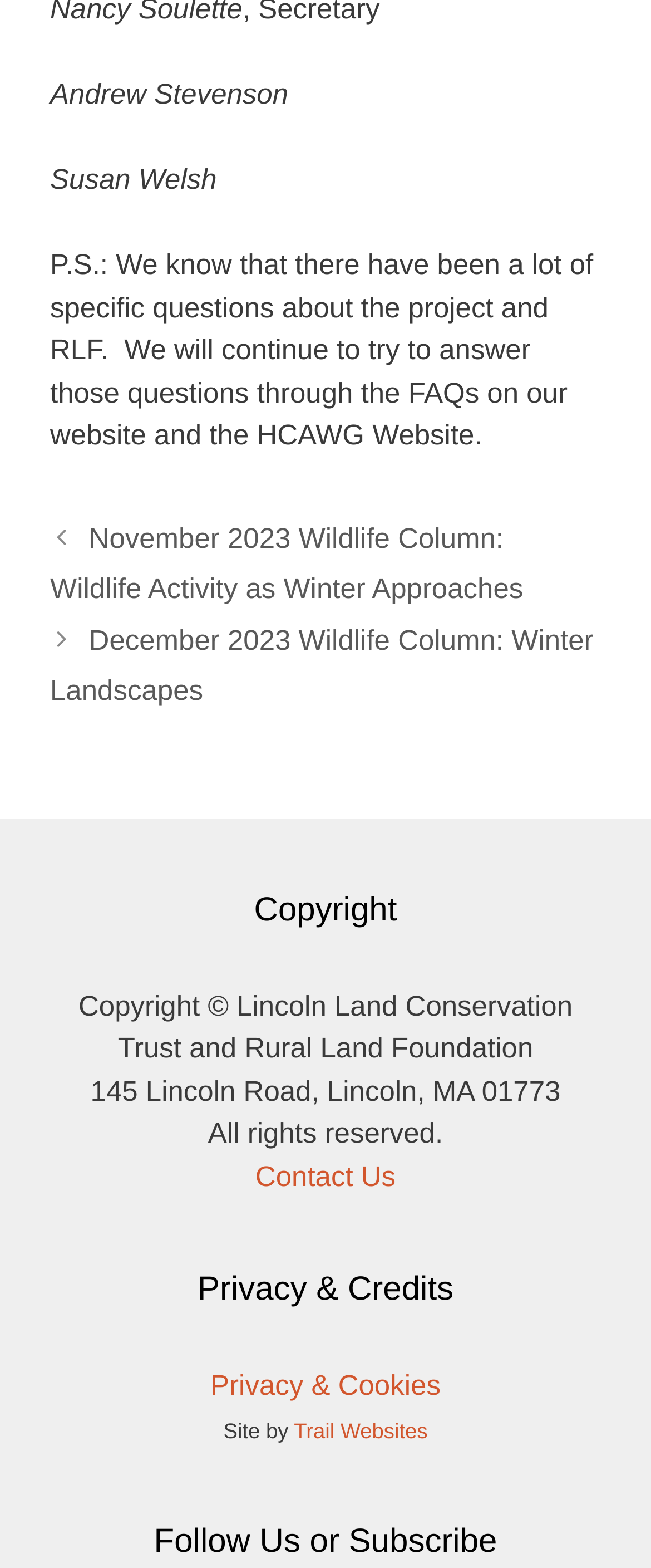Using the details in the image, give a detailed response to the question below:
What is the topic of the November 2023 Wildlife Column?

The webpage has a link to the November 2023 Wildlife Column, which is titled 'Wildlife Activity as Winter Approaches', suggesting that the column discusses the changes in wildlife behavior as winter approaches.